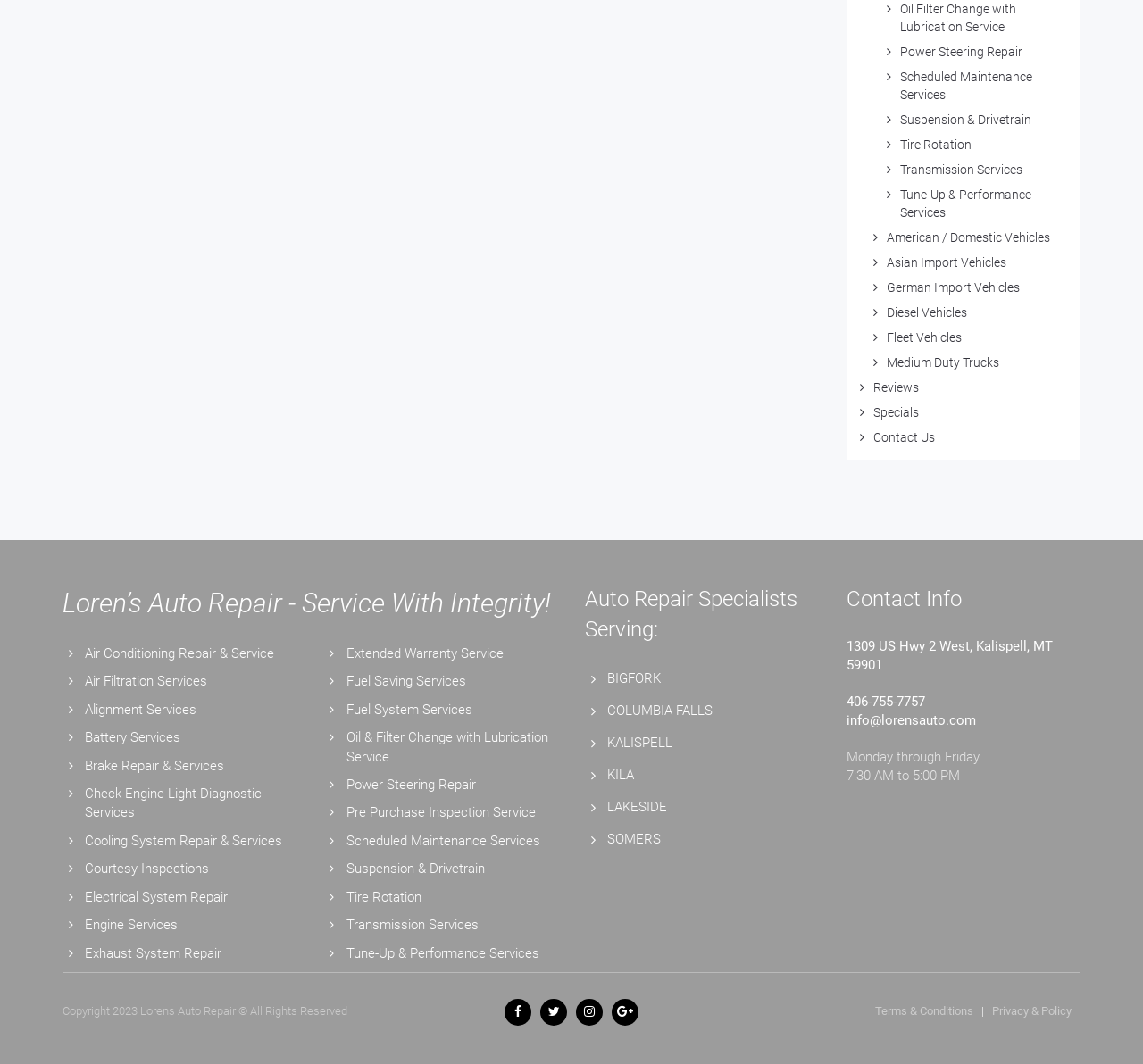Please find the bounding box coordinates of the element that needs to be clicked to perform the following instruction: "Contact Us". The bounding box coordinates should be four float numbers between 0 and 1, represented as [left, top, right, bottom].

[0.764, 0.404, 0.818, 0.418]